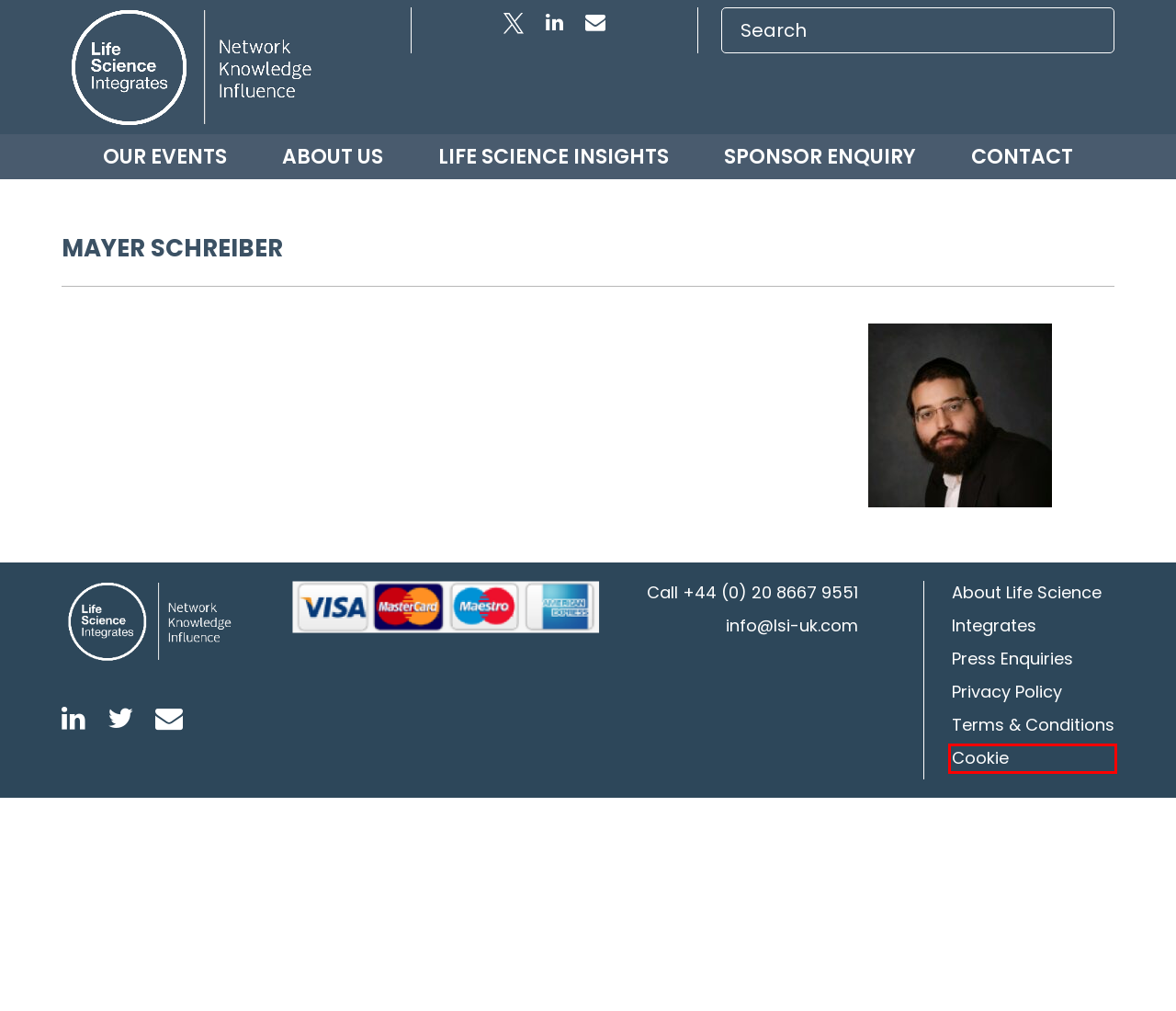You are given a screenshot of a webpage with a red rectangle bounding box around an element. Choose the best webpage description that matches the page after clicking the element in the bounding box. Here are the candidates:
A. Privacy Policy - Life Science Integrates
B. About us - Life Science Integrates
C. Sponsor enquiry - Life Science Integrates
D. Home - Life Science Integrates
E. Cookie Policy - Life Science Integrates
F. Contact us - Life Science Integrates
G. Website terms and conditions - Life Science Integrates
H. Latest News - Life Science Integrates

E